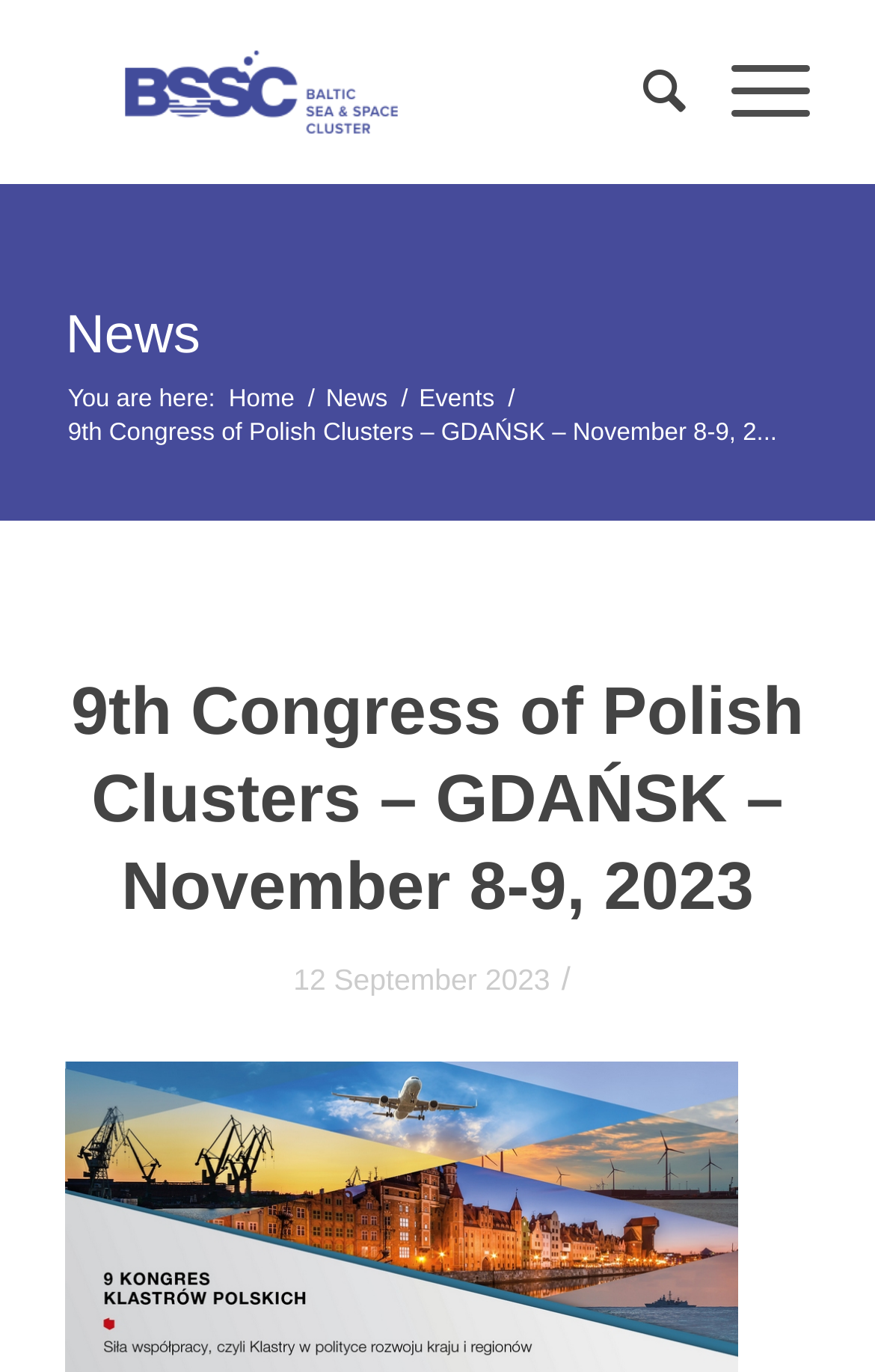Respond with a single word or phrase to the following question: What is the date of the event?

November 8-9, 2023